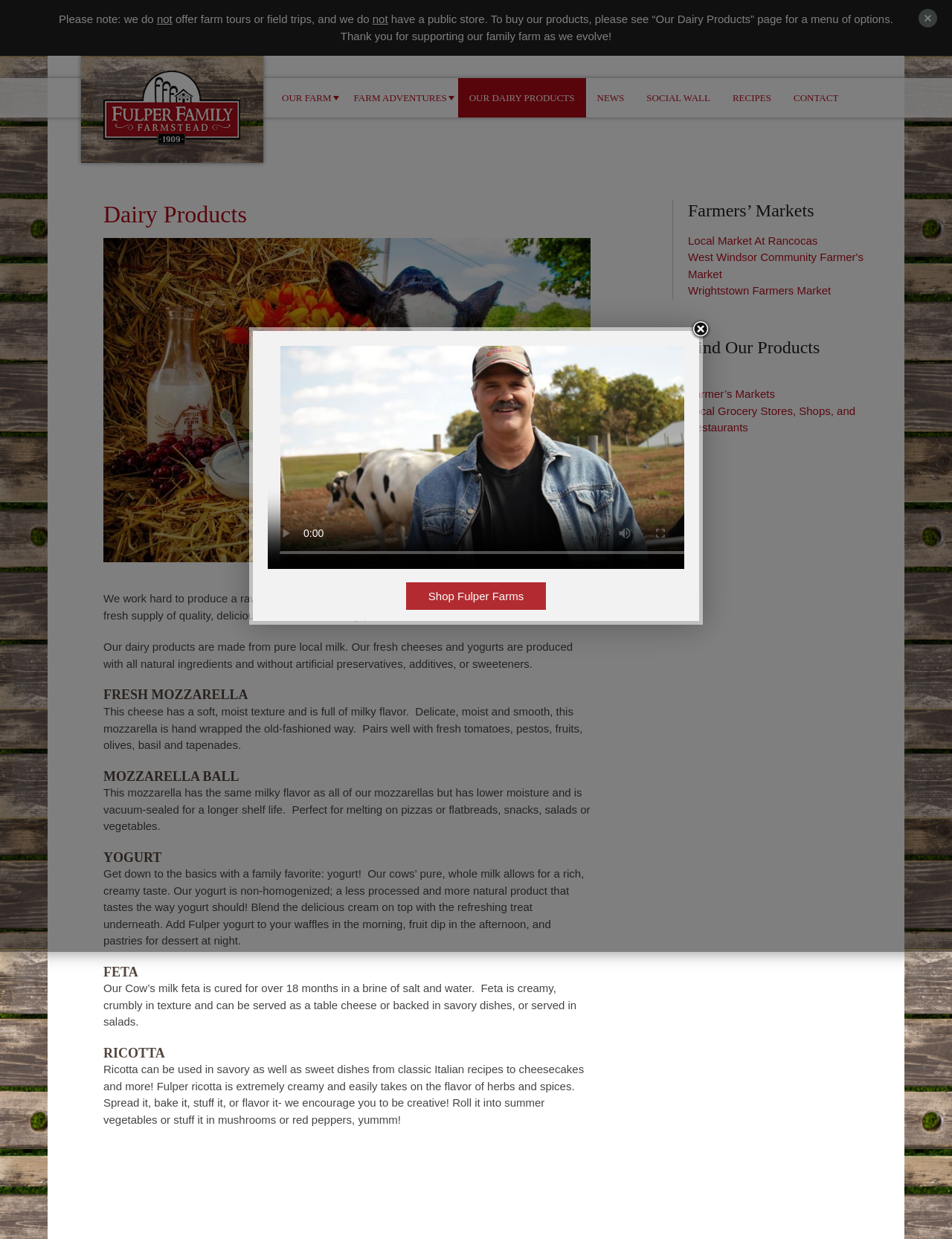Using the format (top-left x, top-left y, bottom-right x, bottom-right y), and given the element description, identify the bounding box coordinates within the screenshot: West Windsor Community Farmer's Market

[0.723, 0.202, 0.907, 0.226]